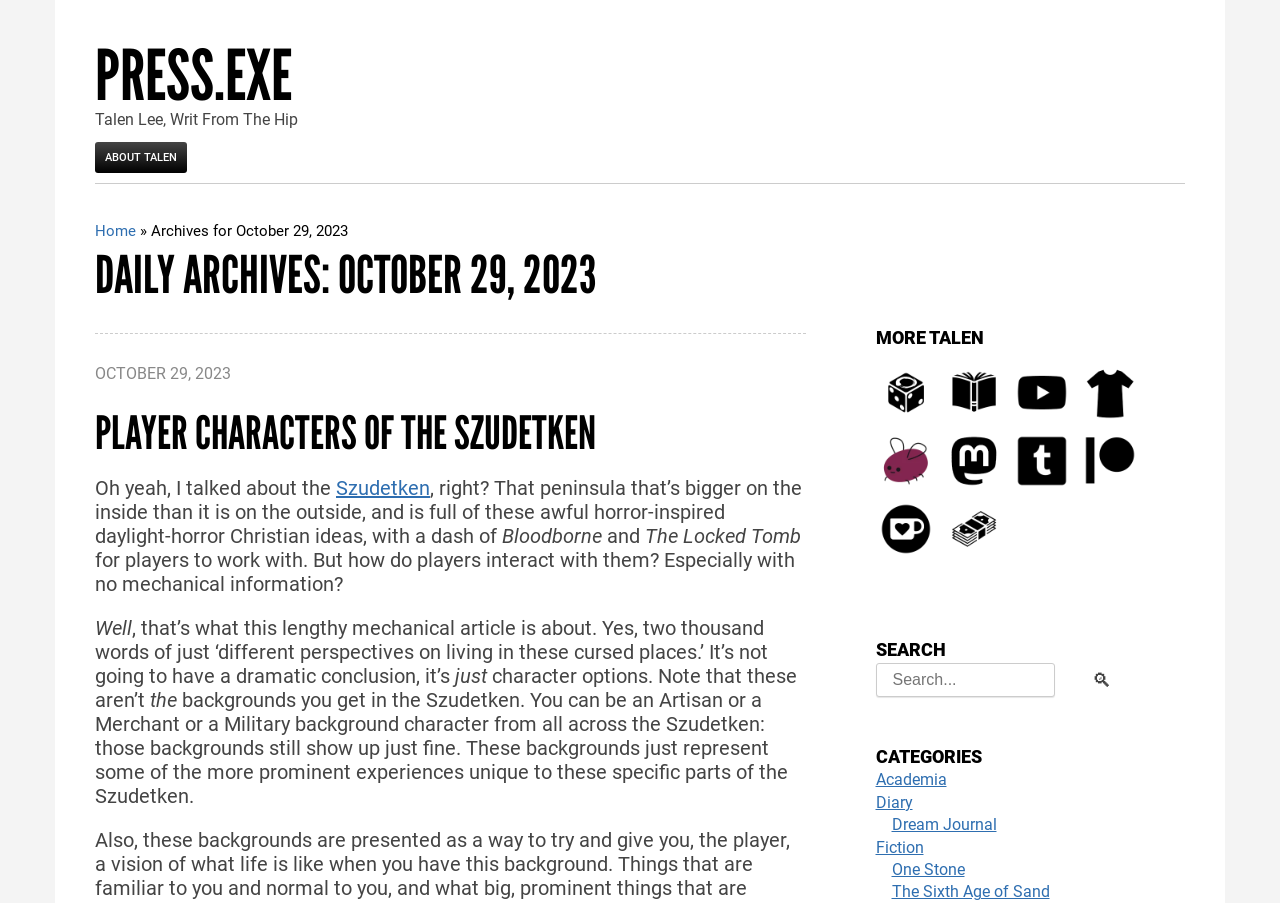Locate the headline of the webpage and generate its content.

DAILY ARCHIVES: OCTOBER 29, 2023